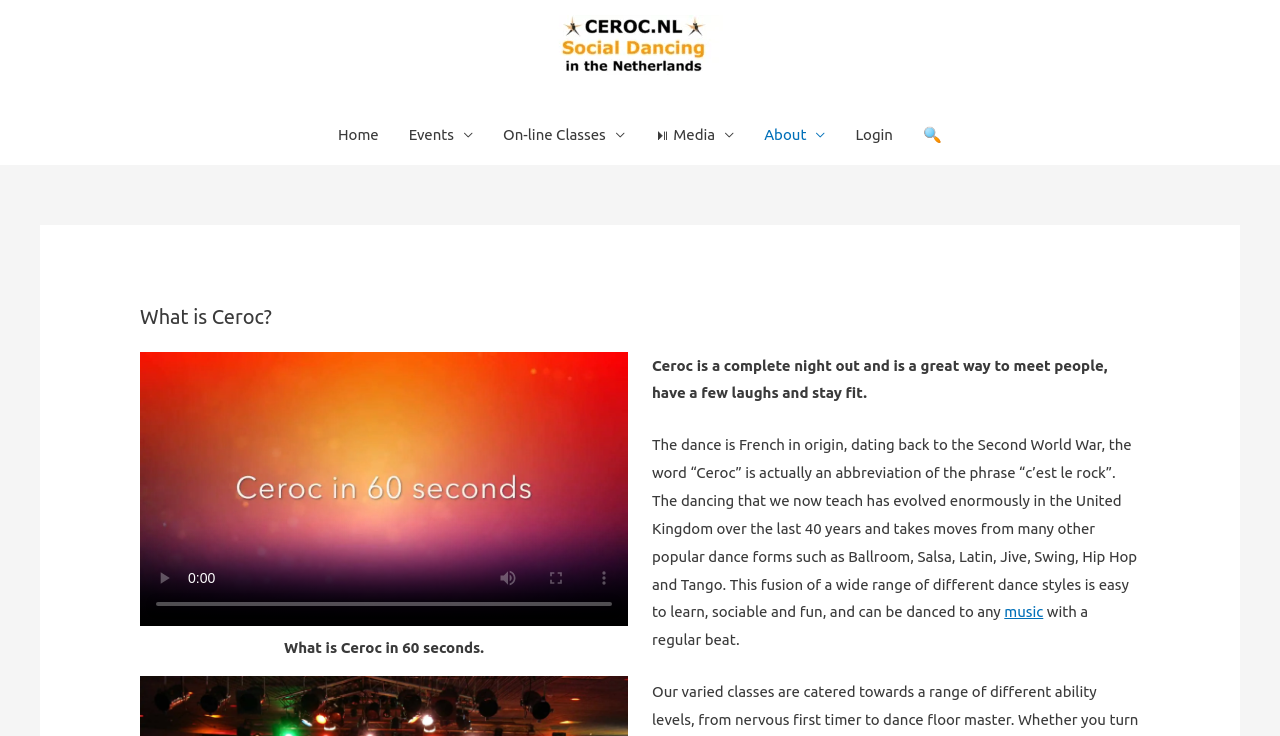Please specify the coordinates of the bounding box for the element that should be clicked to carry out this instruction: "Click the 'music' link". The coordinates must be four float numbers between 0 and 1, formatted as [left, top, right, bottom].

[0.785, 0.82, 0.815, 0.843]